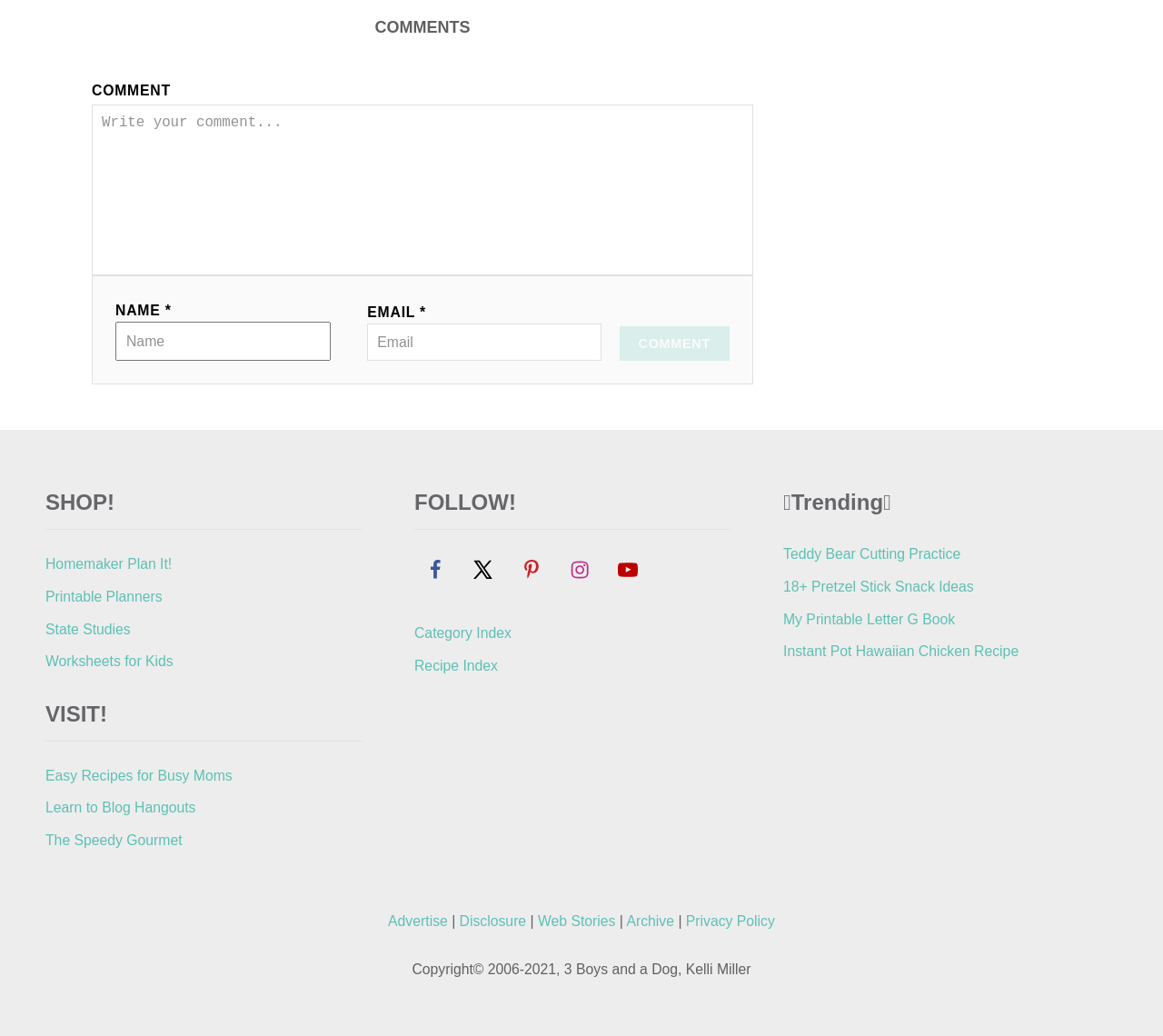Answer the following query with a single word or phrase:
What is the copyright information of this website?

2006-2021, 3 Boys and a Dog, Kelli Miller